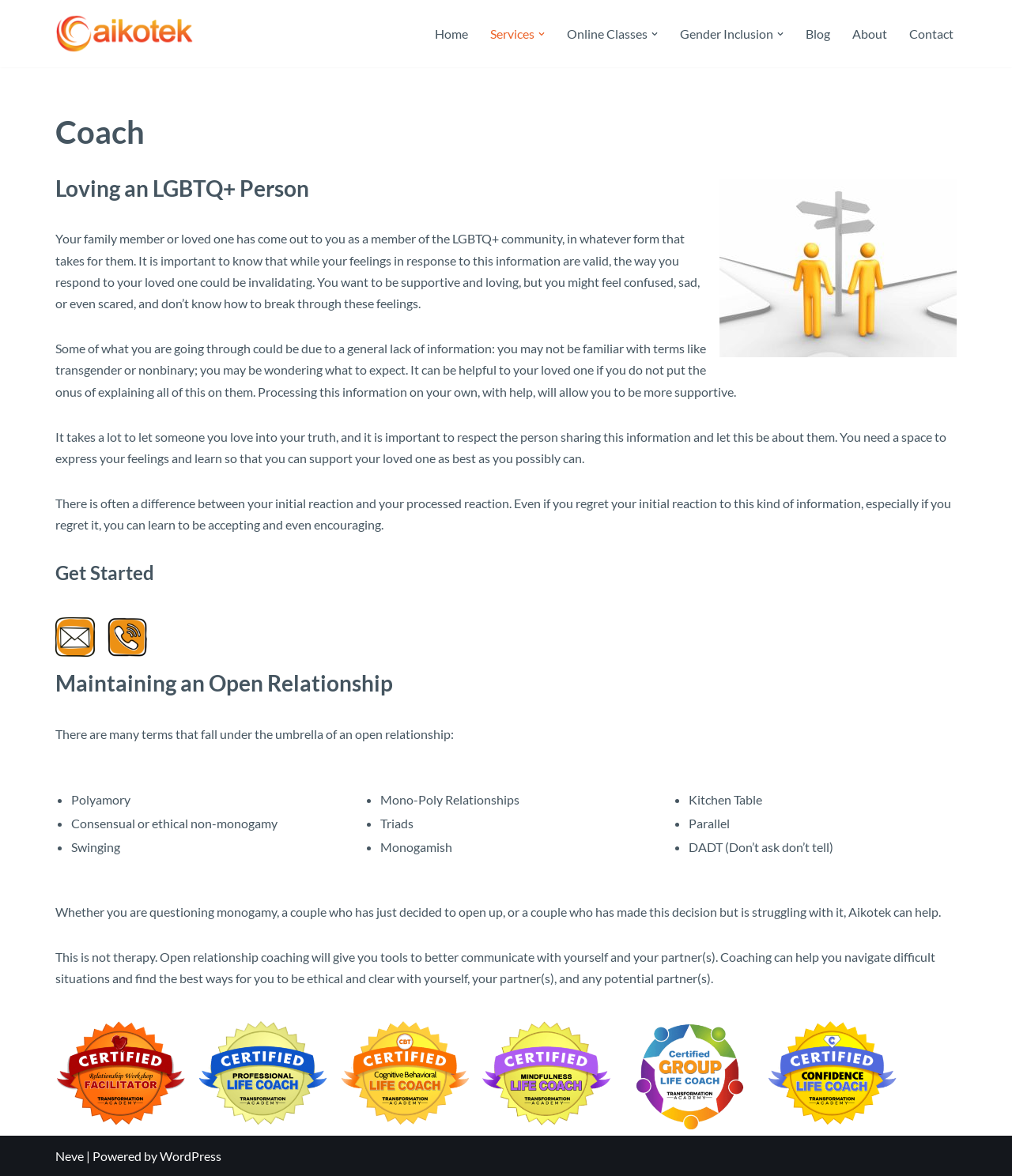Provide a comprehensive description of the webpage.

This webpage is about supporting a loved one who has come out as a member of the LGBTQ+ community. At the top, there is a navigation menu with links to different sections of the website, including "Home", "Services", "Online Classes", "Gender Inclusion", "Blog", "About", and "Contact". Below the navigation menu, there is a heading that reads "Coach" and a figure element, likely an image.

The main content of the webpage is divided into sections. The first section has a heading "Loving an LGBTQ+ Person" and several paragraphs of text that discuss the importance of being supportive and loving towards a family member or loved one who has come out. The text also acknowledges that the person may feel confused, sad, or scared, and that it's essential to process their feelings and learn more about the LGBTQ+ community to be supportive.

The next section has a heading "Get Started" and features two figures, likely images, with links. Following this section, there is a heading "Maintaining an Open Relationship" and a list of terms related to open relationships, including polyamory, consensual non-monogamy, swinging, and others. Each term is accompanied by a bullet point and a brief description.

The webpage also features several paragraphs of text that discuss the benefits of open relationship coaching, which can help individuals communicate better with themselves and their partners. The coaching is not therapy, but rather a tool to navigate difficult situations and find ethical and clear ways to communicate with partners.

At the bottom of the webpage, there are several figures, likely images, and a section with links to "Neve" and "WordPress", indicating that the website is powered by WordPress.